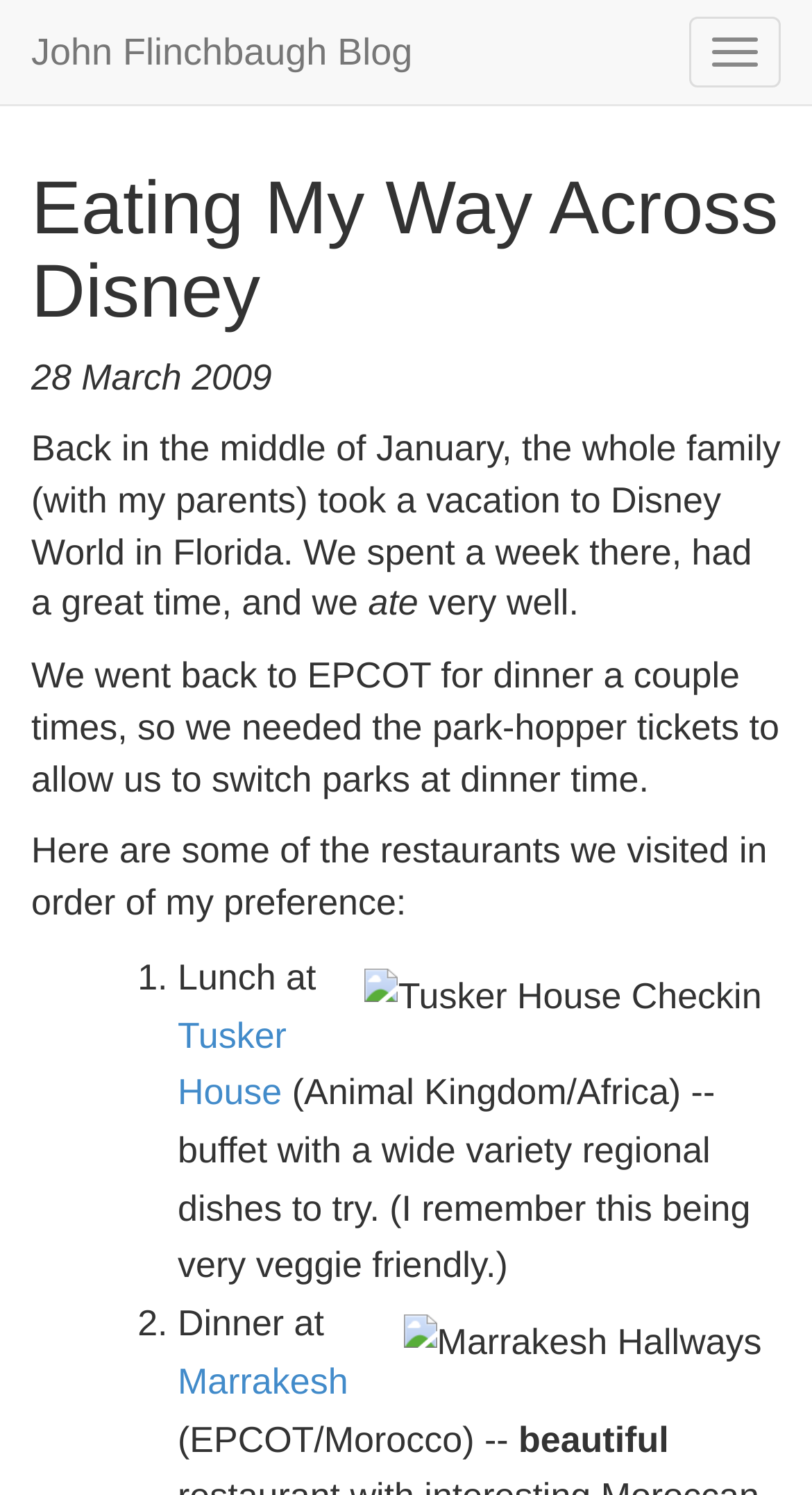How many restaurants are mentioned?
Look at the image and provide a detailed response to the question.

I counted the number of list markers (1. and 2.) and corresponding restaurant descriptions, which indicates that two restaurants are mentioned.